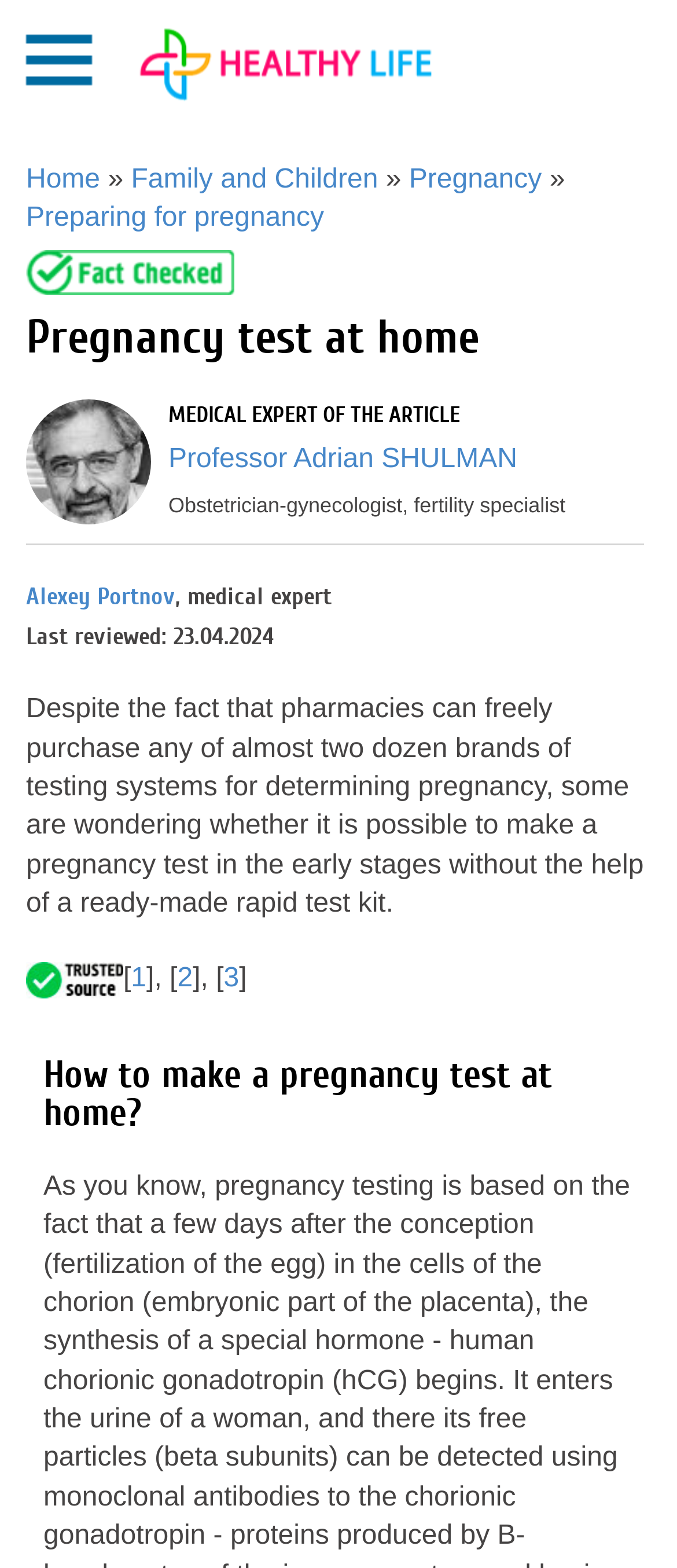How many links are provided in the article for further reading?
Refer to the image and give a detailed answer to the query.

There are at least three links provided in the article for further reading, as indicated by the links '1', '2', and '3'.